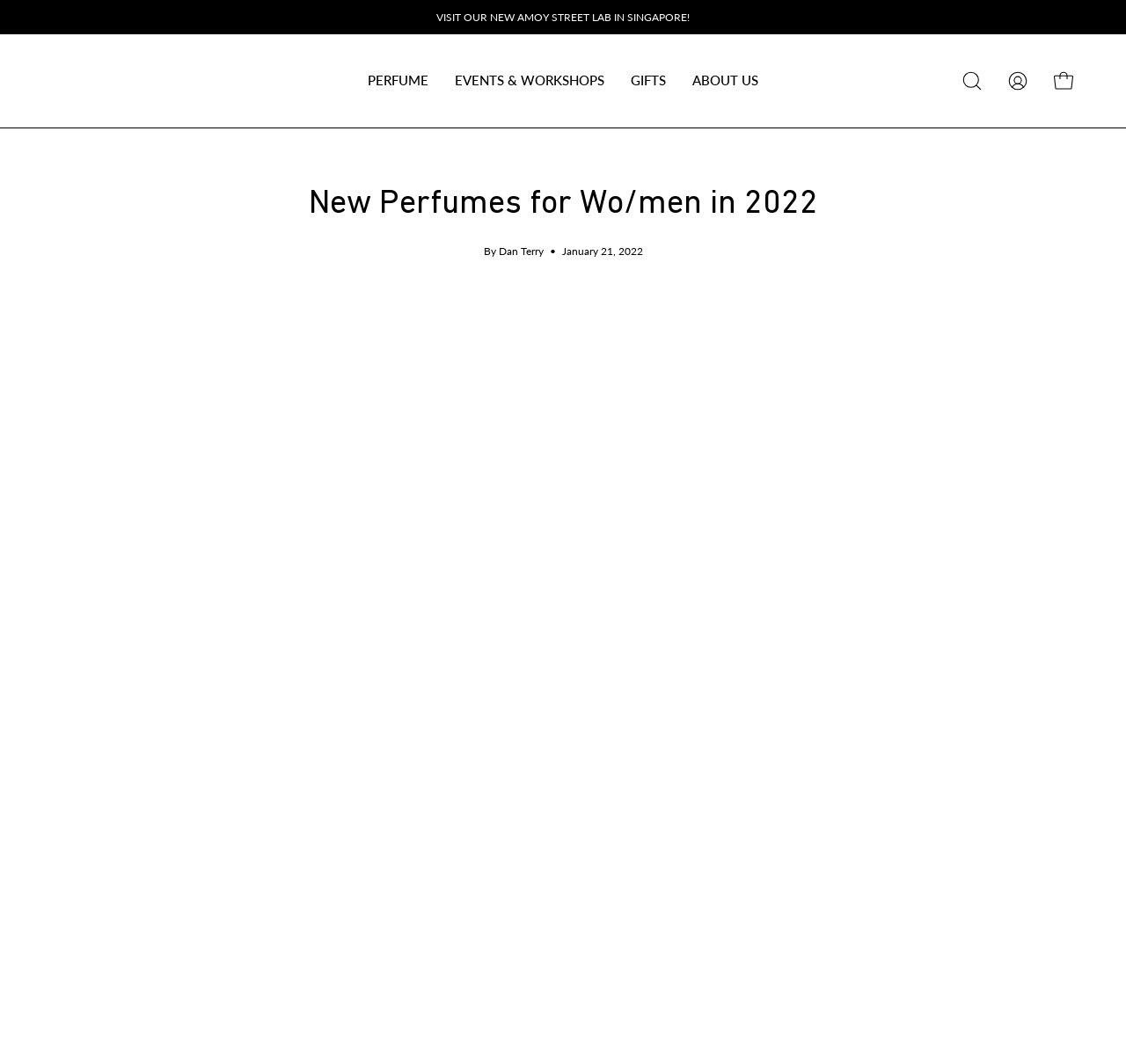Answer the question with a brief word or phrase:
What is the author of the latest article?

Dan Terry